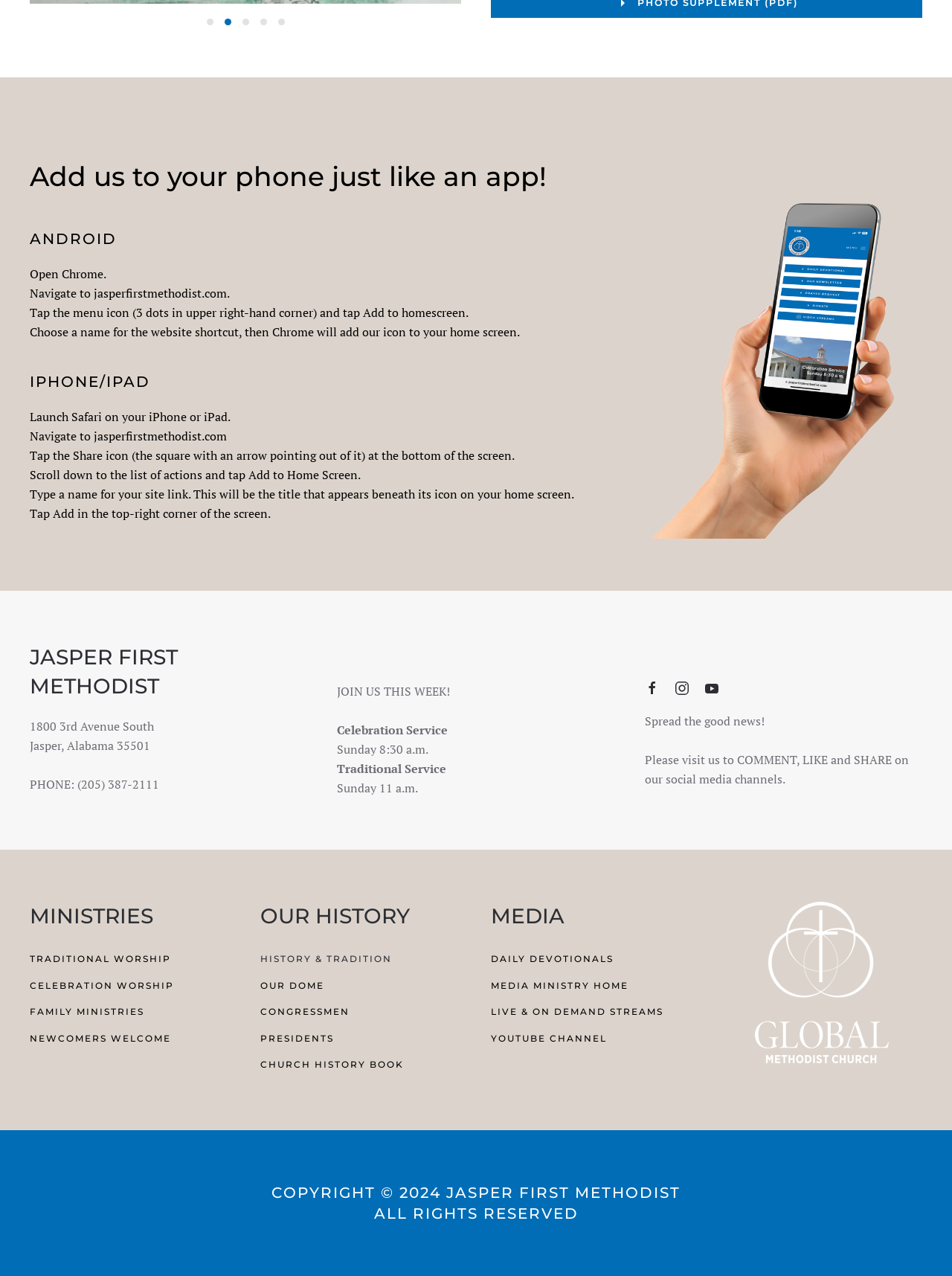How can I add the website to my iPhone home screen?
Please describe in detail the information shown in the image to answer the question.

The instructions to add the website to an iPhone home screen can be found in the section titled 'IPHONE/IPAD' which provides a step-by-step guide on how to do so.